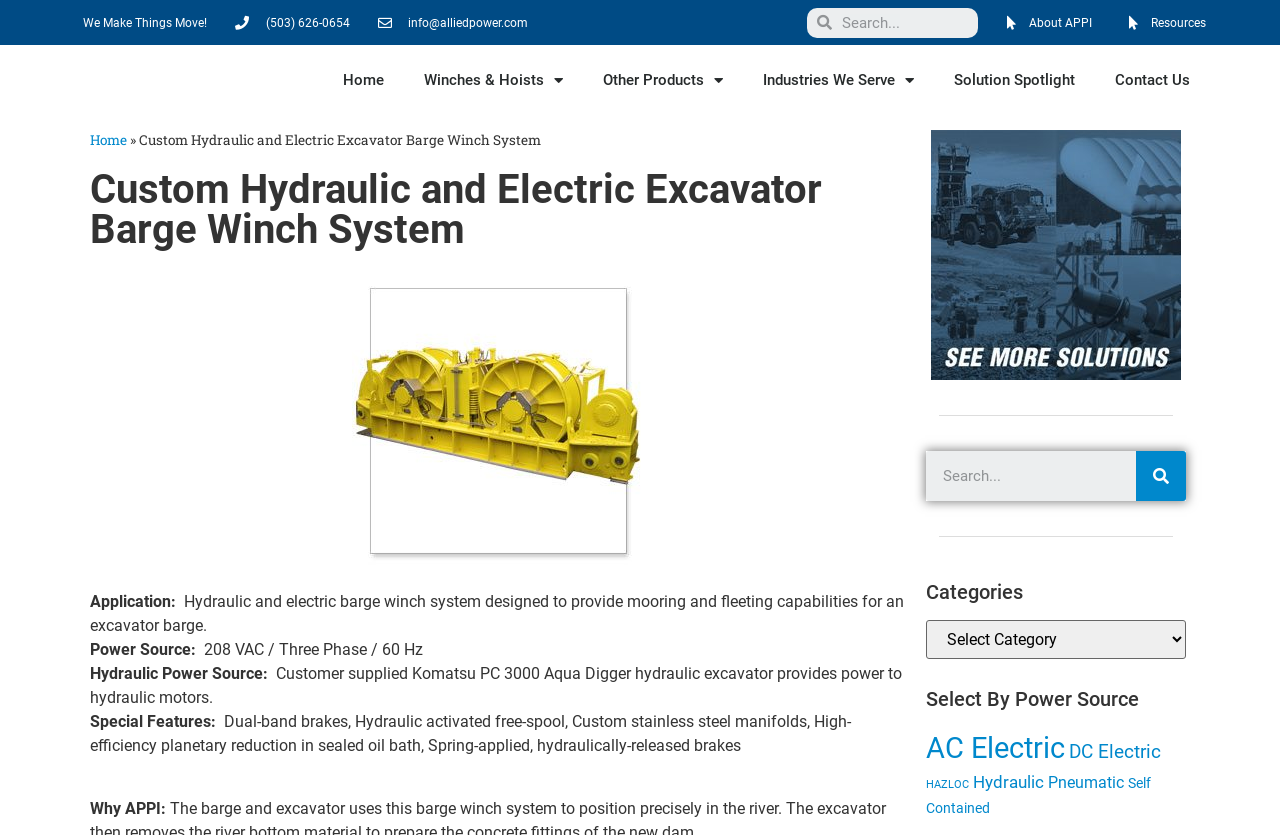Determine the bounding box for the UI element that matches this description: "HAZLOC".

[0.724, 0.932, 0.757, 0.947]